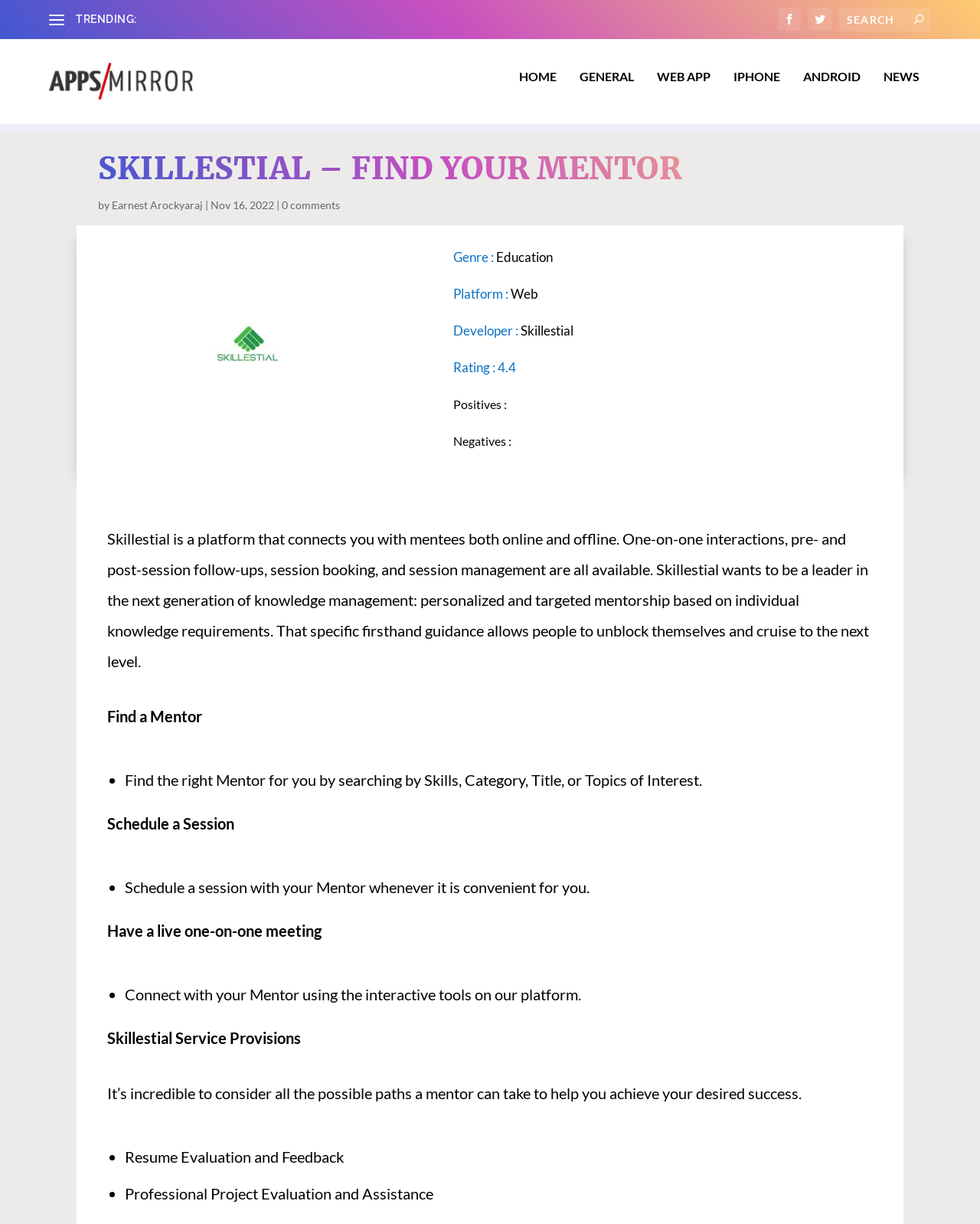Based on the element description: "name="s" placeholder="Search" title="Search for:"", identify the bounding box coordinates for this UI element. The coordinates must be four float numbers between 0 and 1, listed as [left, top, right, bottom].

[0.856, 0.006, 0.95, 0.026]